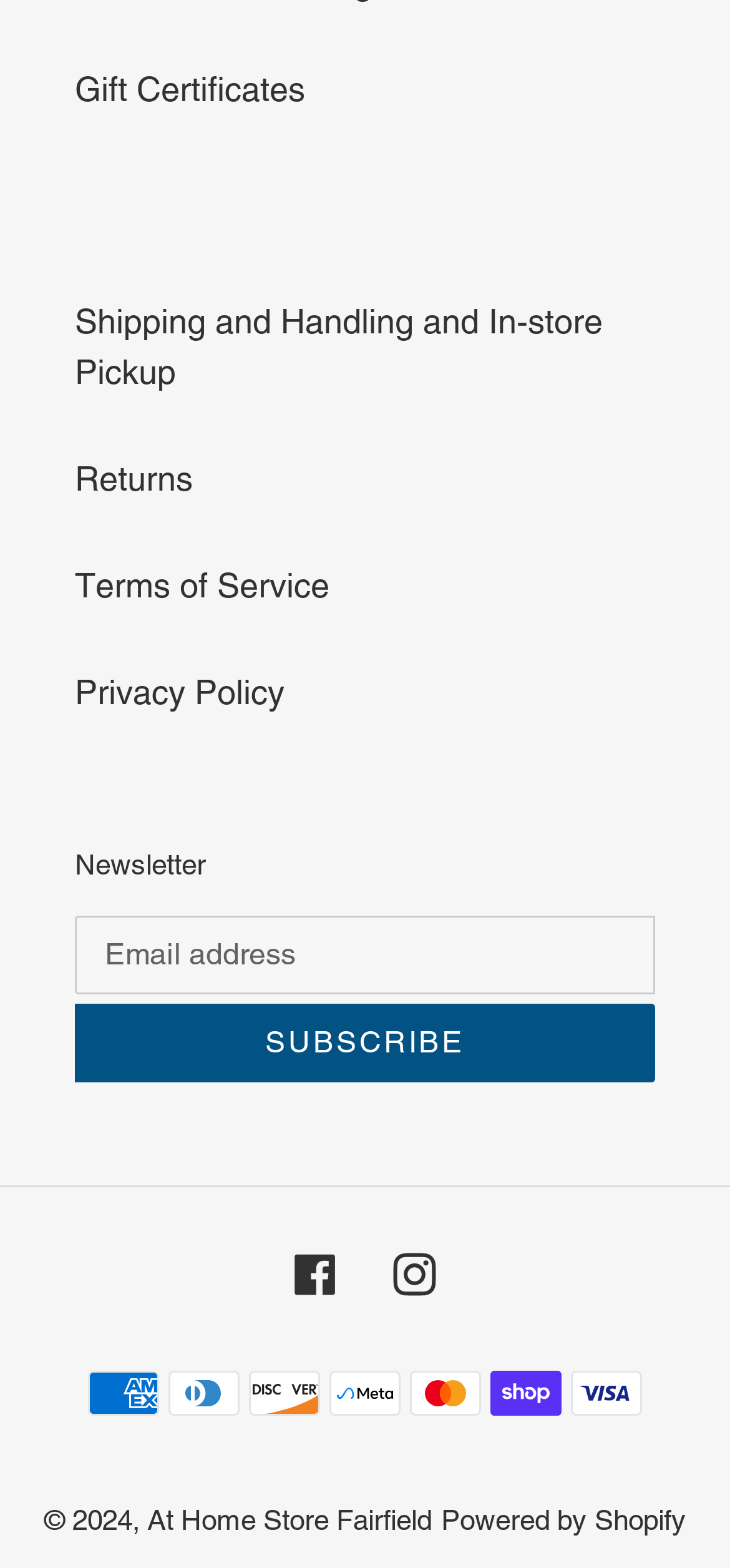What is the purpose of the 'Gift Certificates' link?
Based on the screenshot, give a detailed explanation to answer the question.

The 'Gift Certificates' link is located at the top of the webpage, suggesting it's a primary feature. Its purpose is likely to allow users to purchase gift certificates, which can be redeemed in-store or online.